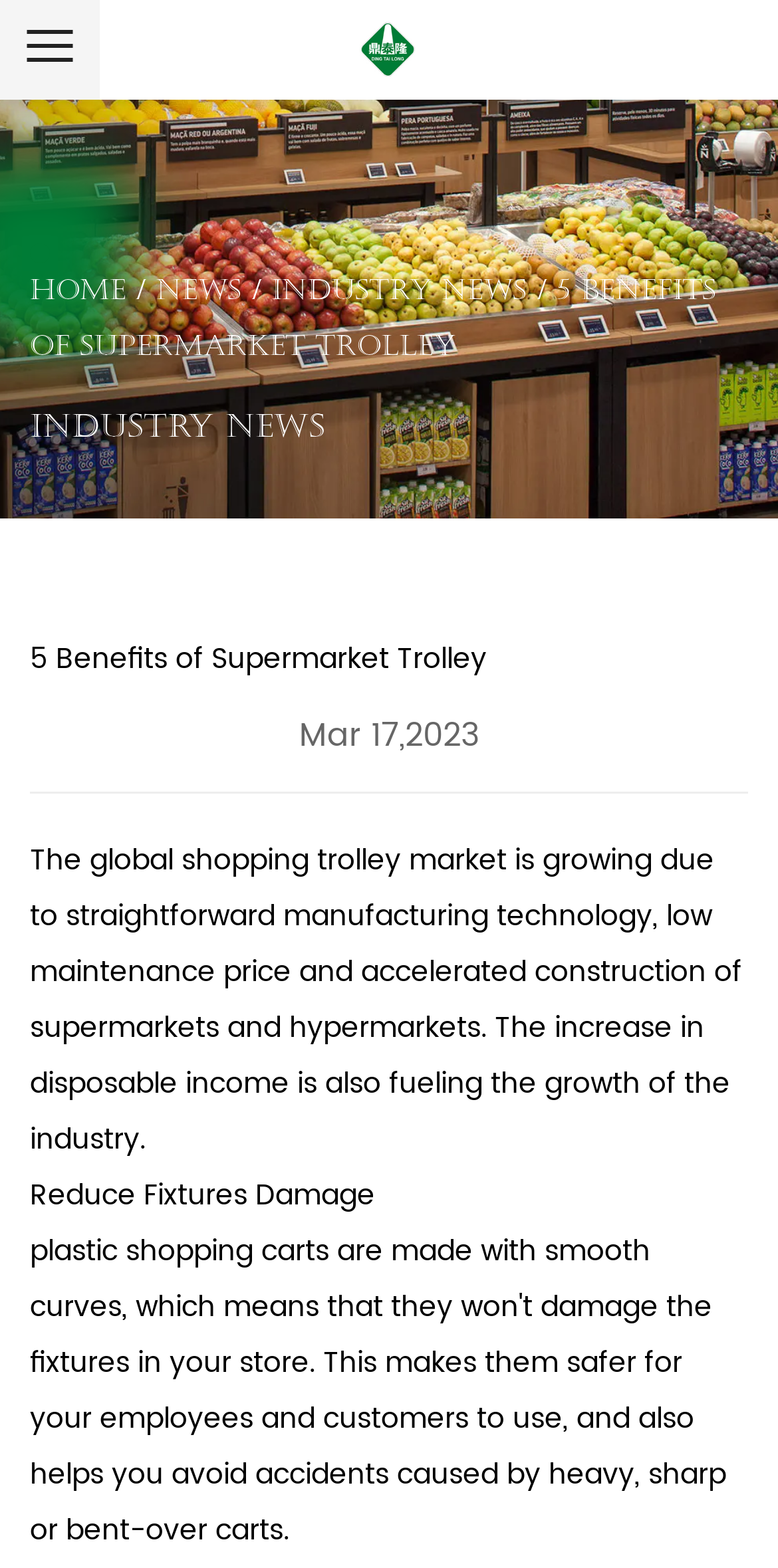What is the date of the article? Look at the image and give a one-word or short phrase answer.

Mar 17, 2023